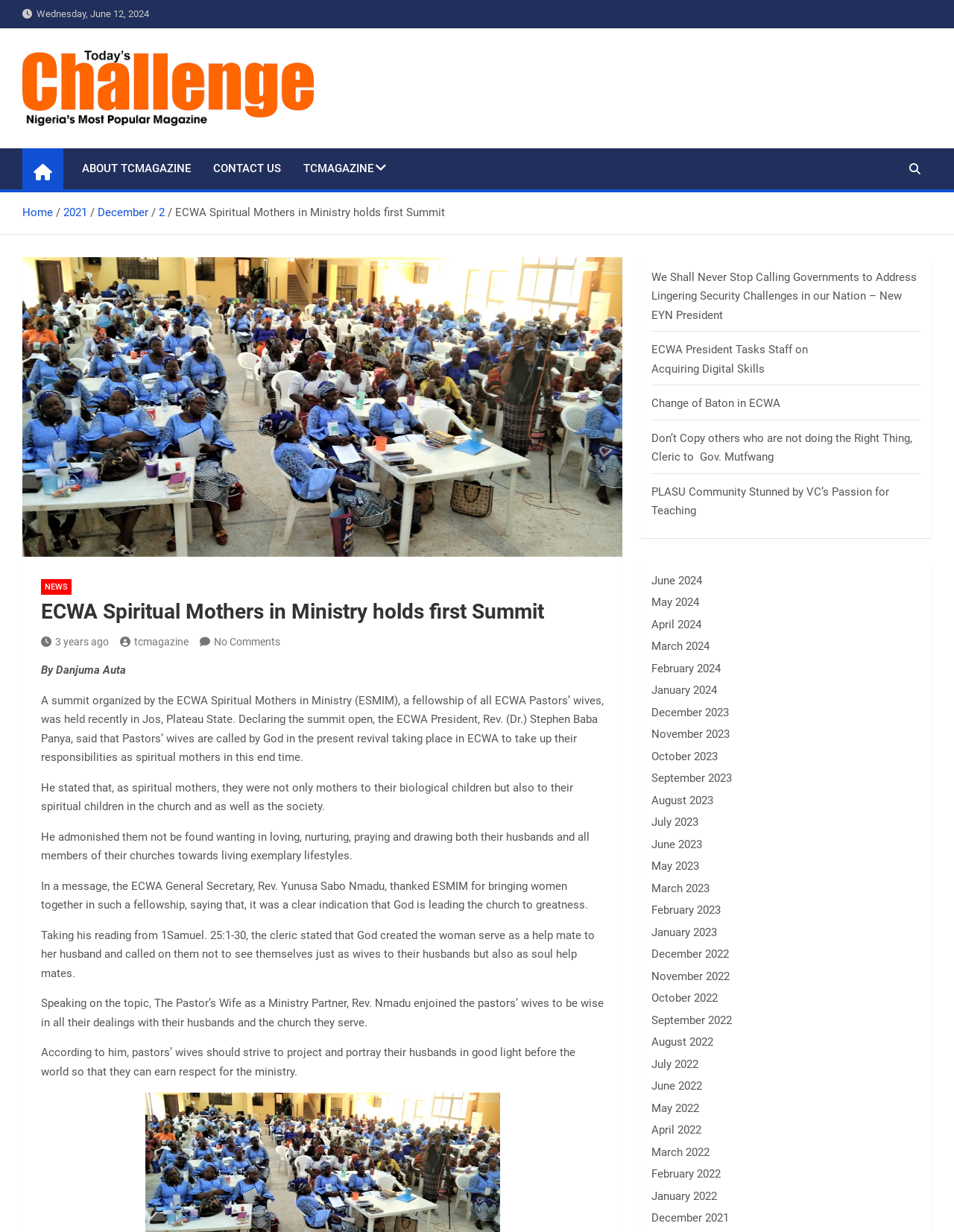Identify the main heading from the webpage and provide its text content.

ECWA Spiritual Mothers in Ministry holds first Summit